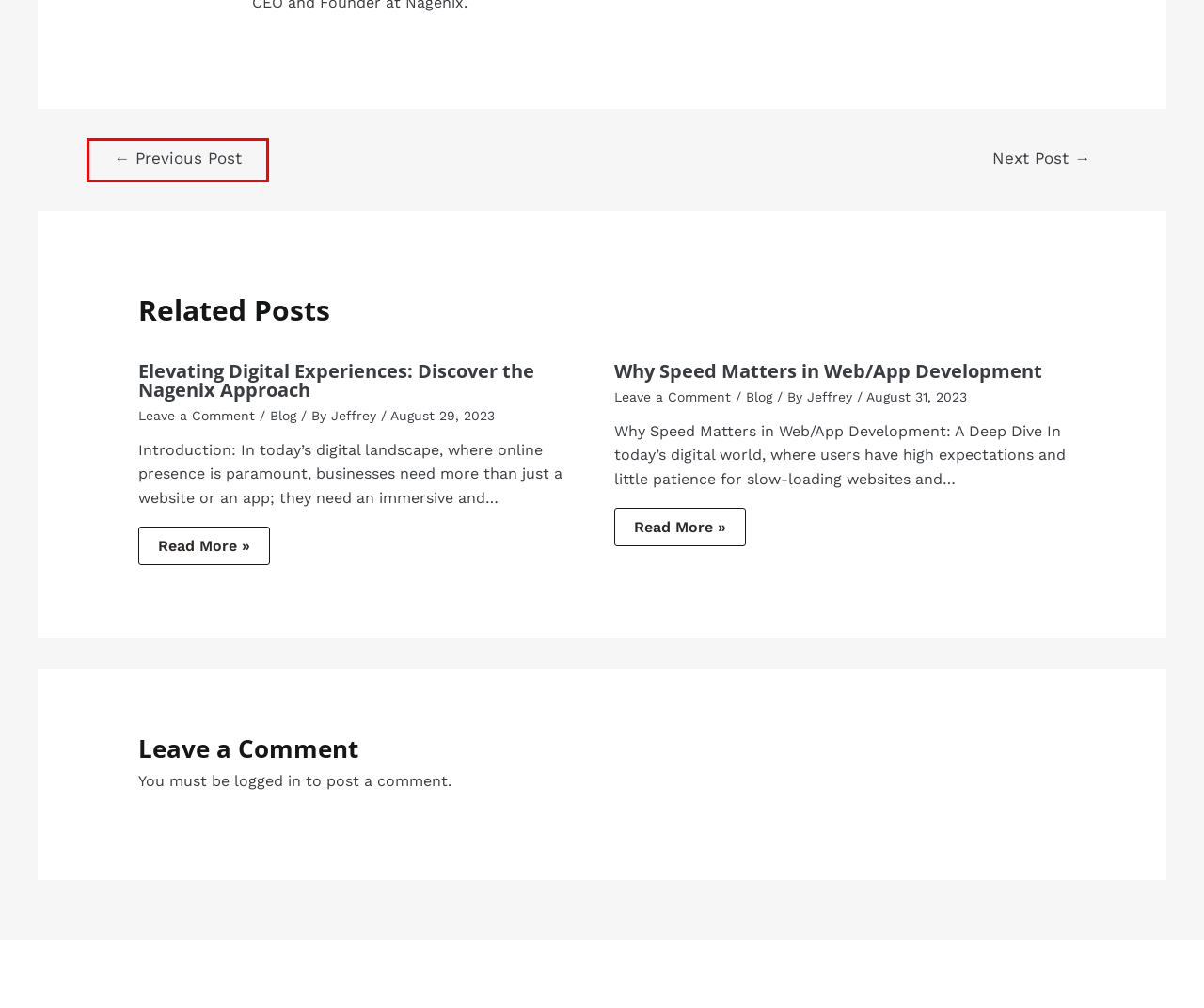After examining the screenshot of a webpage with a red bounding box, choose the most accurate webpage description that corresponds to the new page after clicking the element inside the red box. Here are the candidates:
A. Why Speed Matters in Web/App Development
B. Web/app developing and why it is important to have a full-service agency to do it for the customer
C. Essential Considerations for Launching a Business and Choosing Website Hosting
D. Contact - Nagenix
E. Elevating Digital Experiences: Discover the Nagenix Approach
F. Privacy Policy - Nagenix
G. Log In ‹ Nagenix — WordPress
H. Services - Nagenix

B